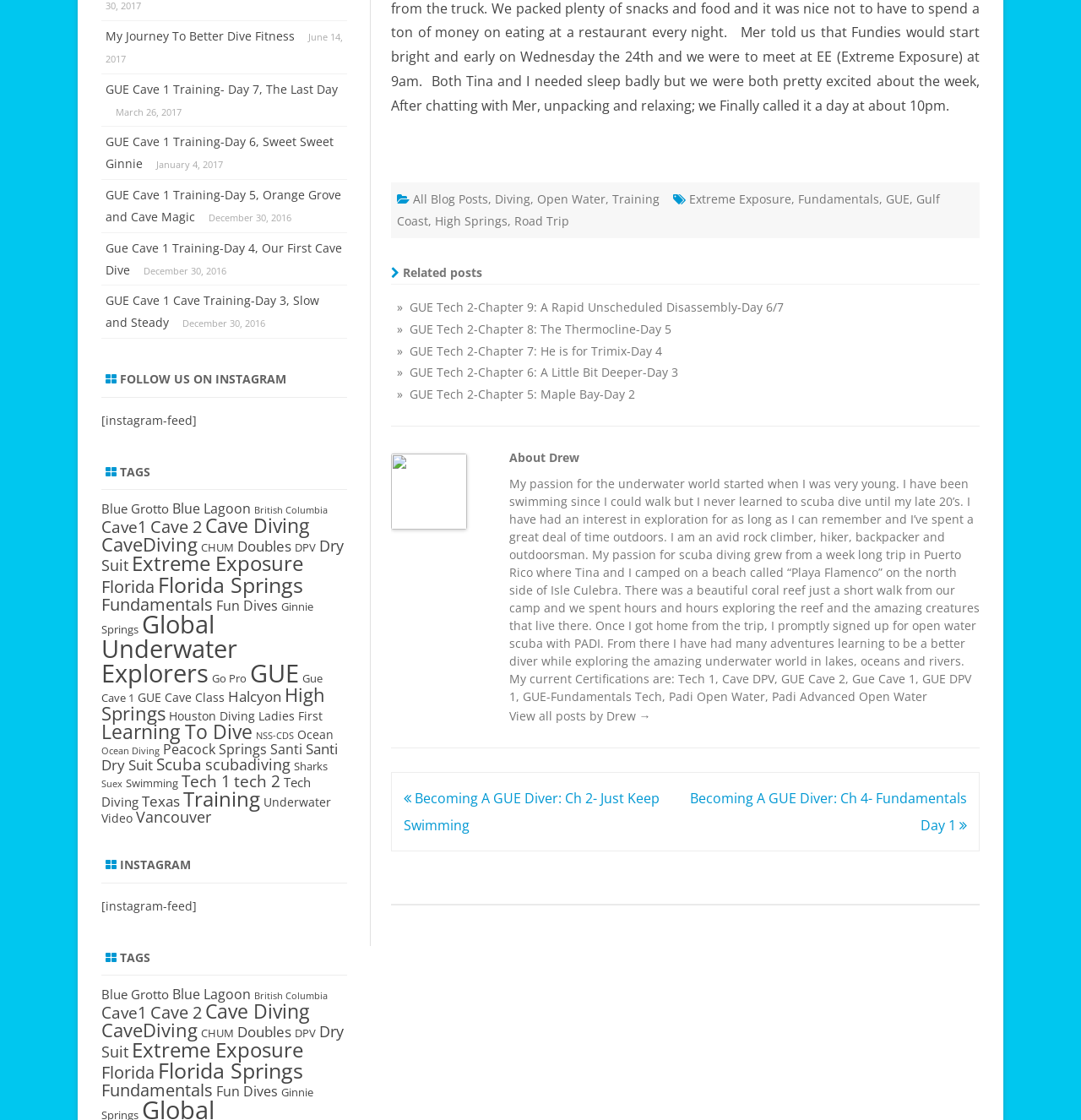Identify the bounding box of the HTML element described as: "Fun Dives".

[0.2, 0.531, 0.257, 0.549]